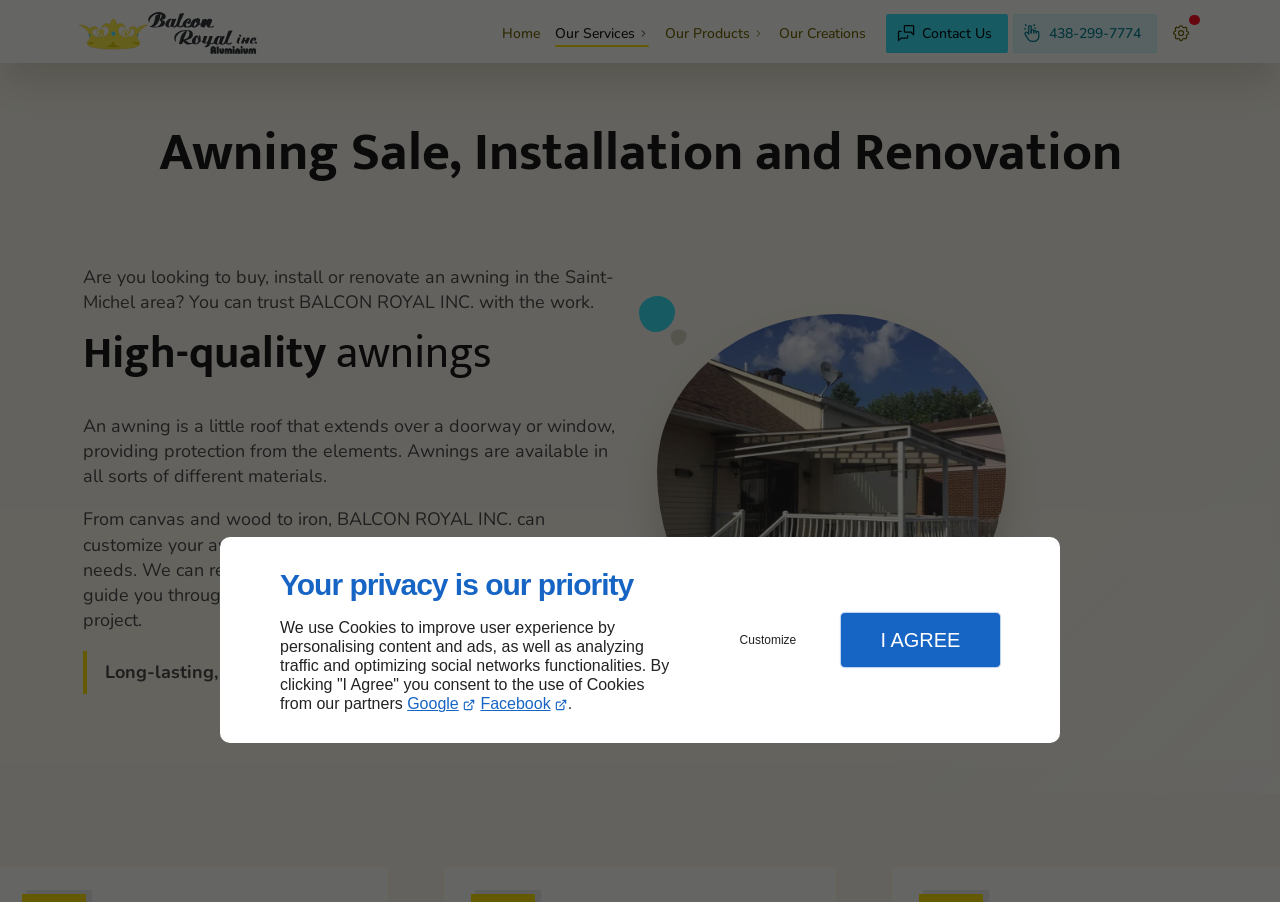Utilize the details in the image to thoroughly answer the following question: What materials can awnings be made of?

I found this information by reading the text that describes the different materials that awnings can be made of, which mentions canvas, wood, and iron as examples.